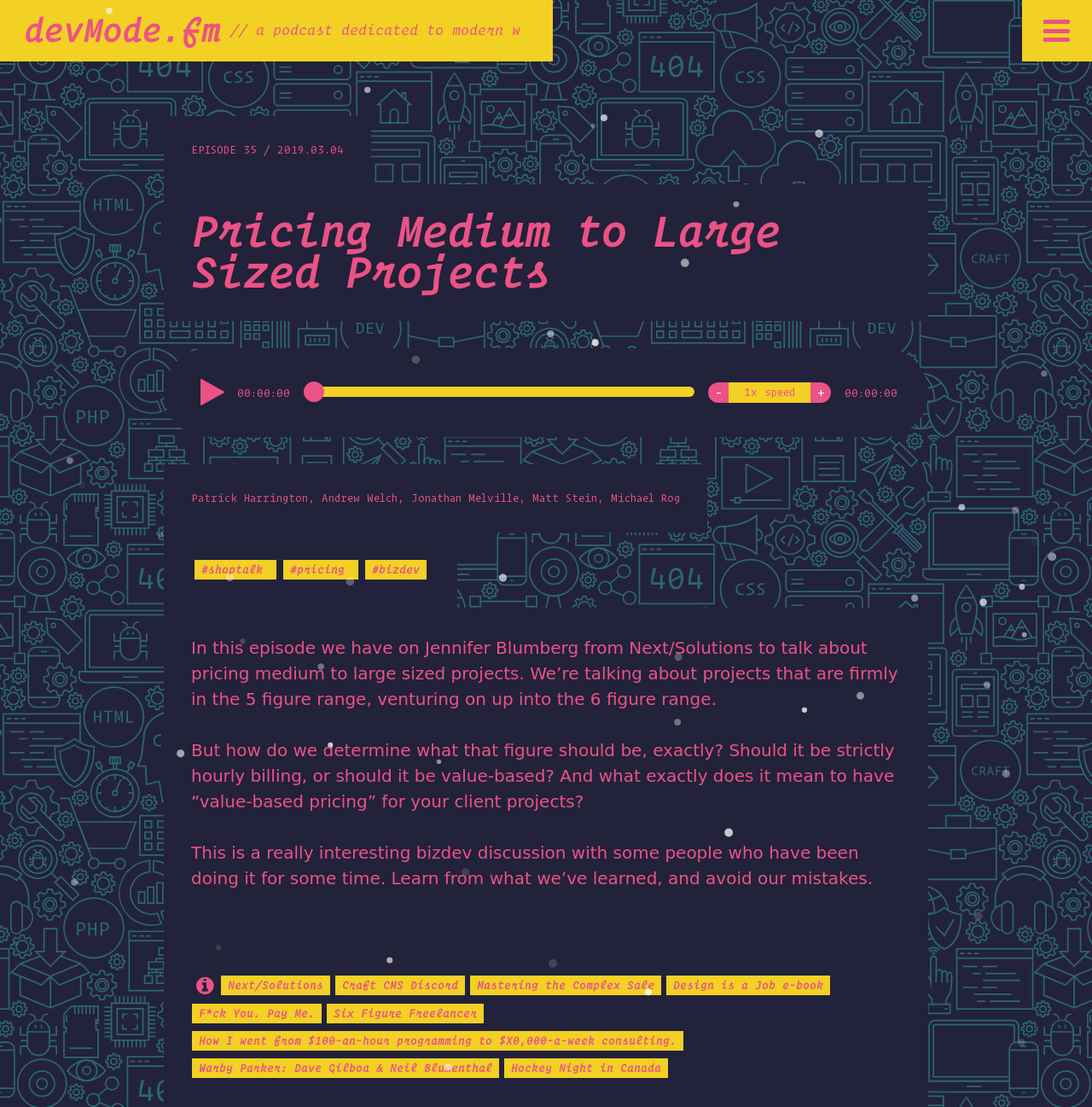Kindly determine the bounding box coordinates for the clickable area to achieve the given instruction: "Go to 'Next/Solutions' website".

[0.202, 0.881, 0.302, 0.899]